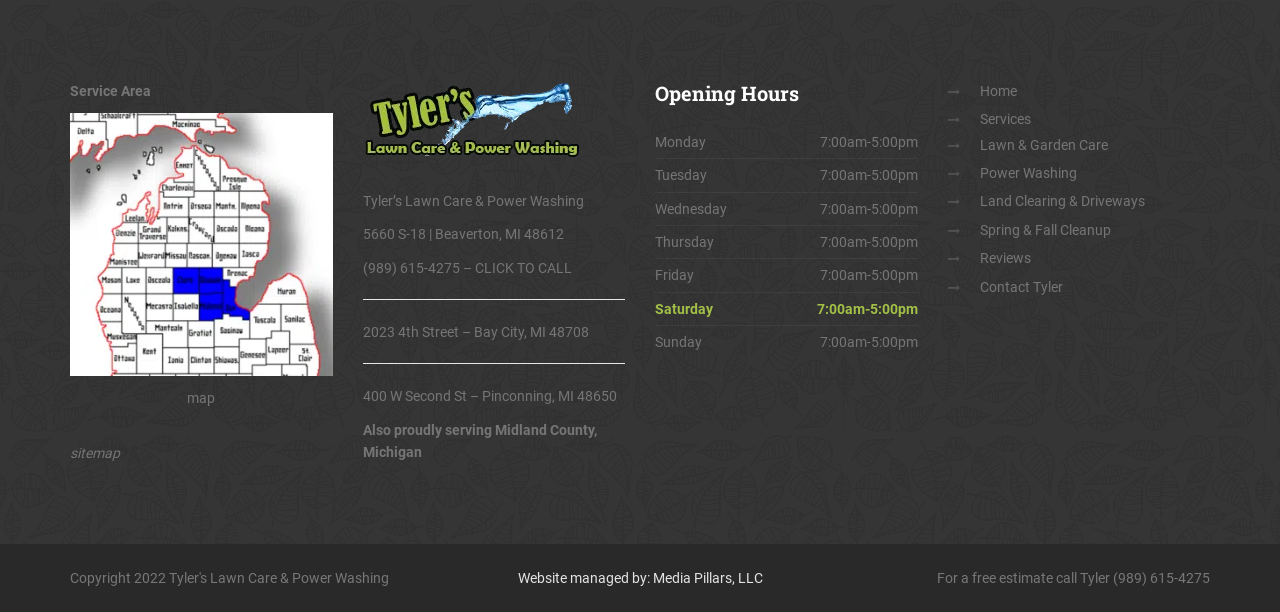Locate the bounding box coordinates of the clickable region to complete the following instruction: "View the 'Services' page."

[0.765, 0.177, 0.805, 0.213]